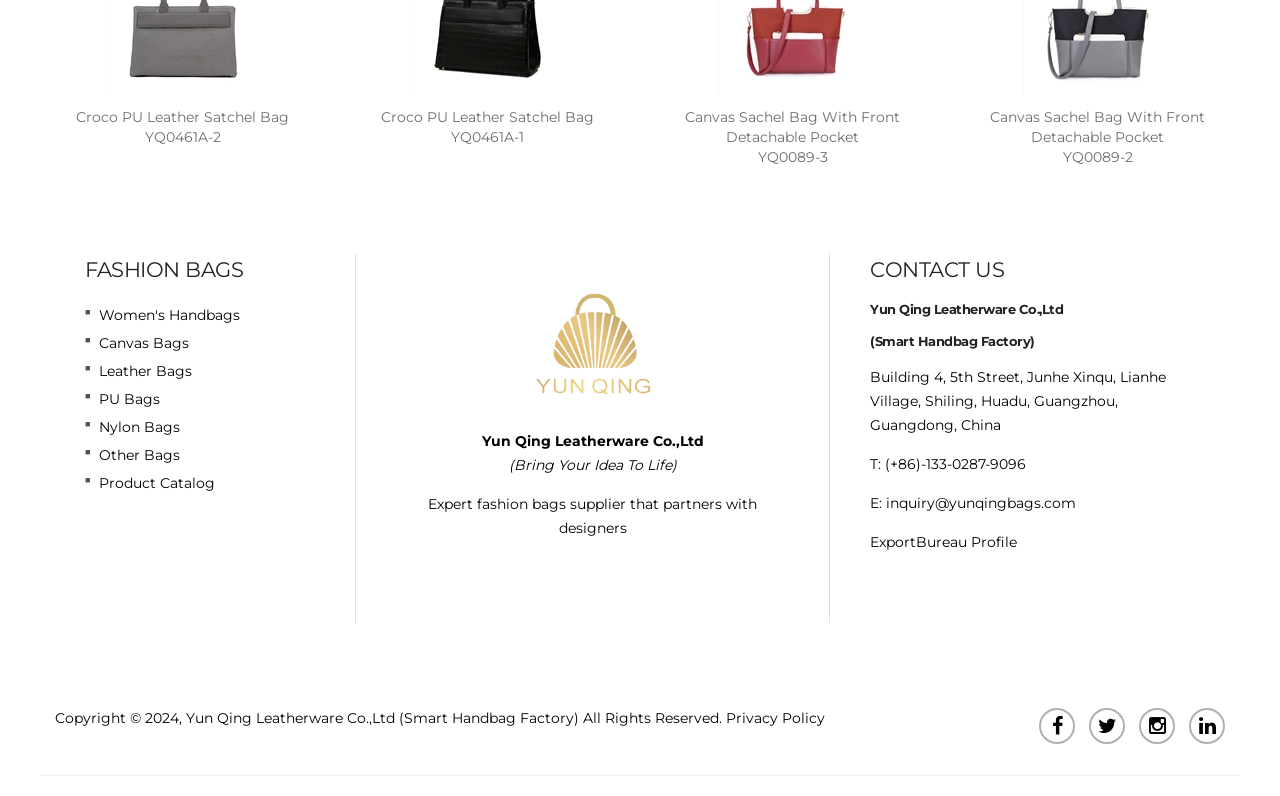Identify the bounding box coordinates of the HTML element based on this description: "Privacy Policy".

[0.567, 0.891, 0.645, 0.913]